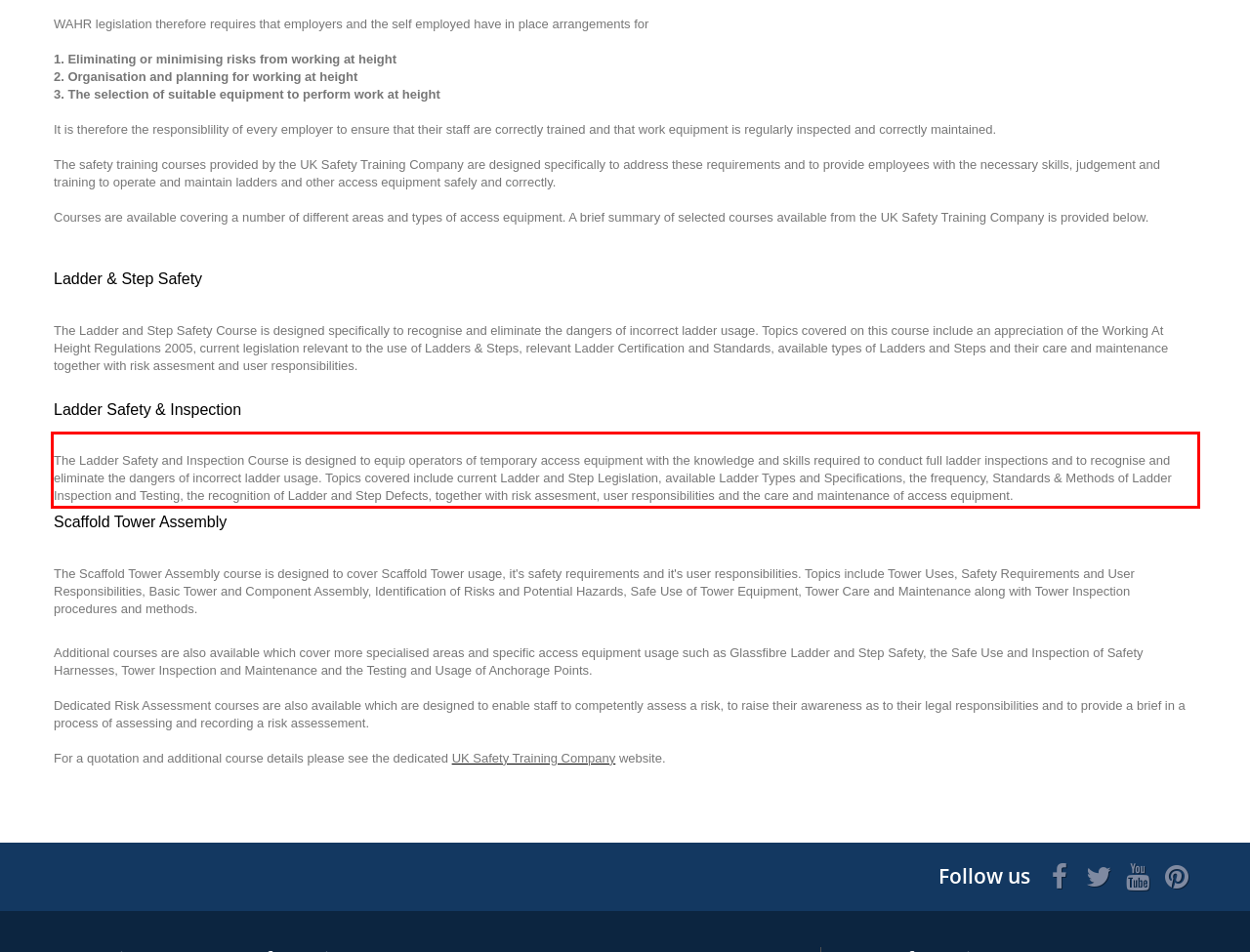Please examine the screenshot of the webpage and read the text present within the red rectangle bounding box.

The Ladder Safety and Inspection Course is designed to equip operators of temporary access equipment with the knowledge and skills required to conduct full ladder inspections and to recognise and eliminate the dangers of incorrect ladder usage. Topics covered include current Ladder and Step Legislation, available Ladder Types and Specifications, the frequency, Standards & Methods of Ladder Inspection and Testing, the recognition of Ladder and Step Defects, together with risk assesment, user responsibilities and the care and maintenance of access equipment.